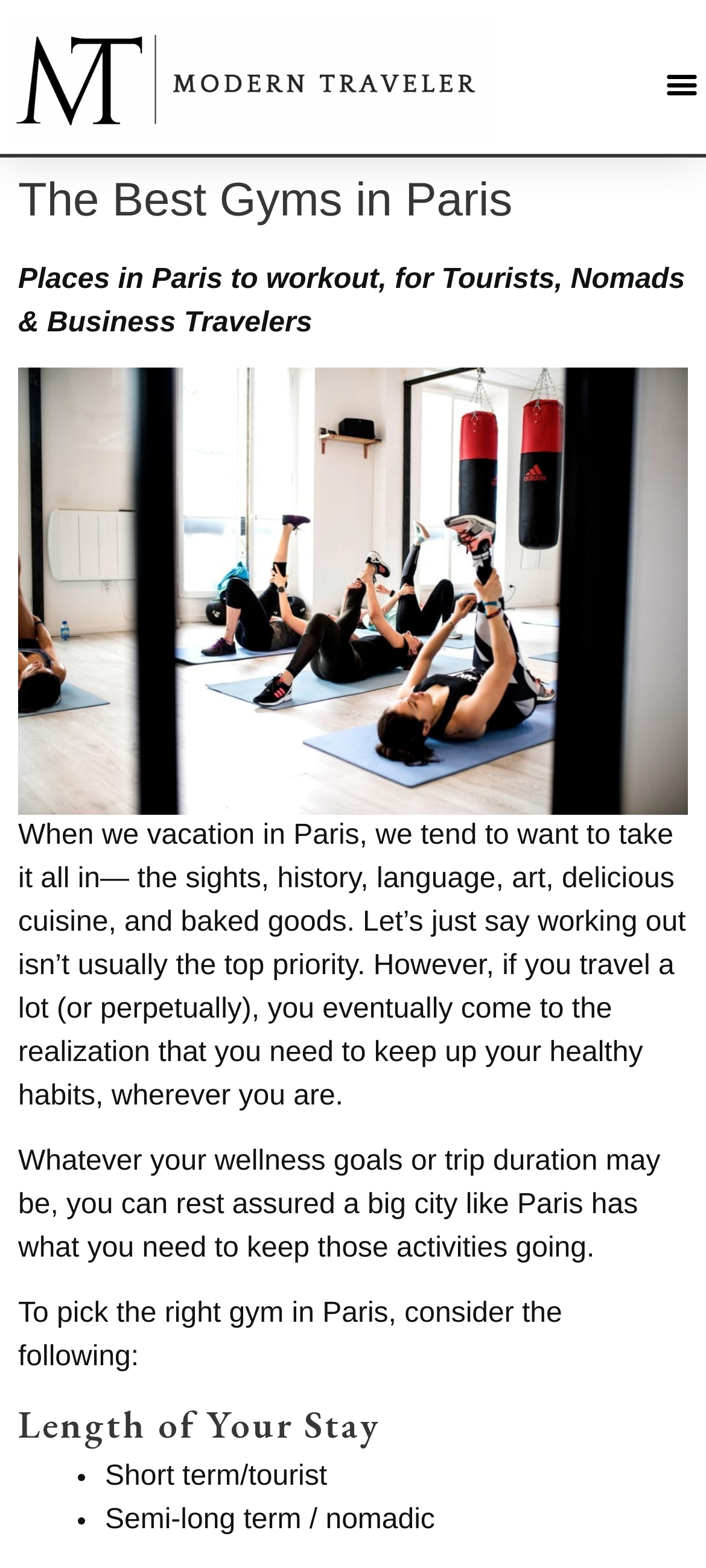Provide a short answer using a single word or phrase for the following question: 
What type of travelers are mentioned in the webpage?

Tourists, Nomads & Business Travelers